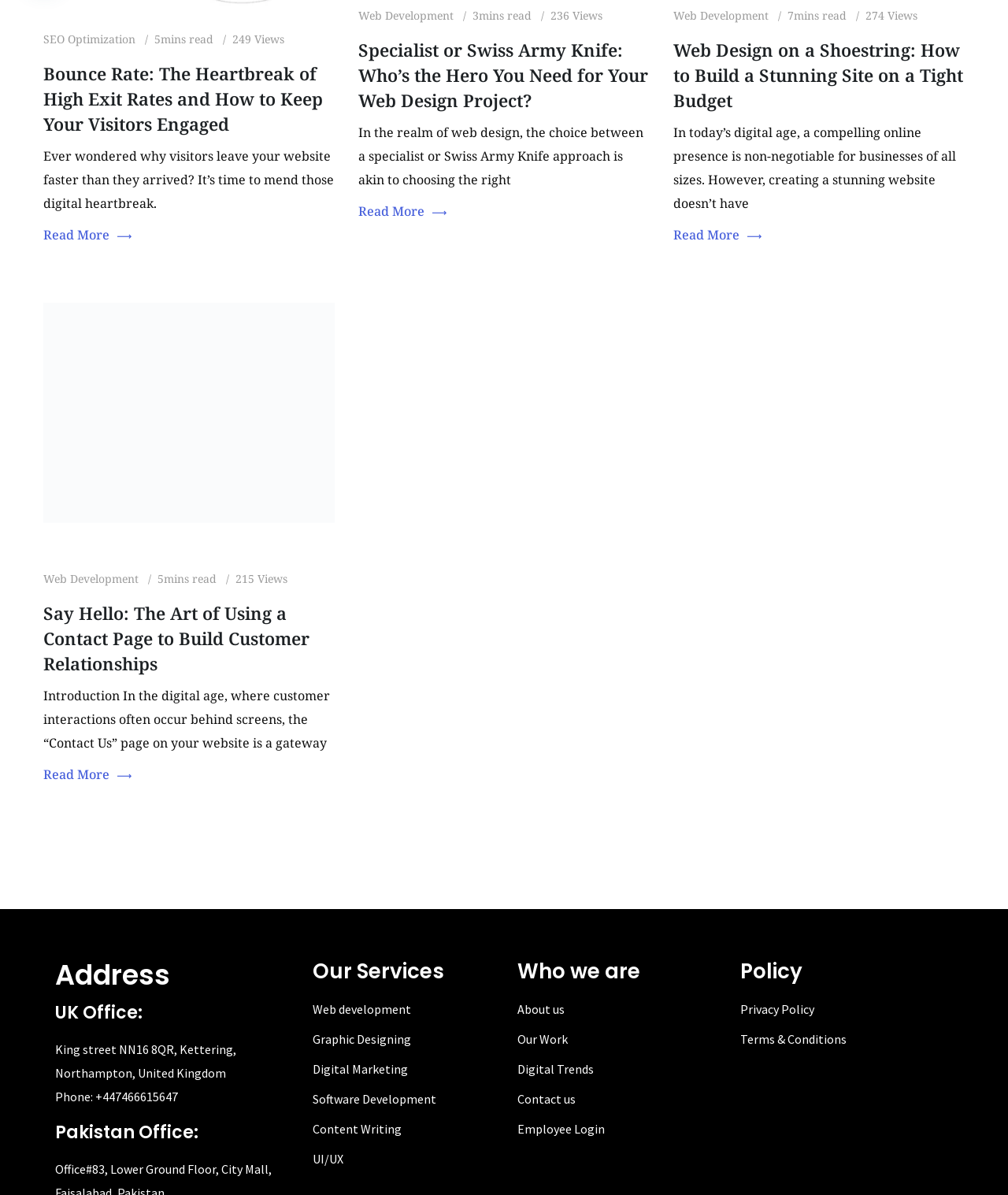What is the topic of the first article?
Based on the content of the image, thoroughly explain and answer the question.

I determined the answer by looking at the heading element with the text 'Bounce Rate: The Heartbreak of High Exit Rates and How to Keep Your Visitors Engaged' which is the first article on the webpage.